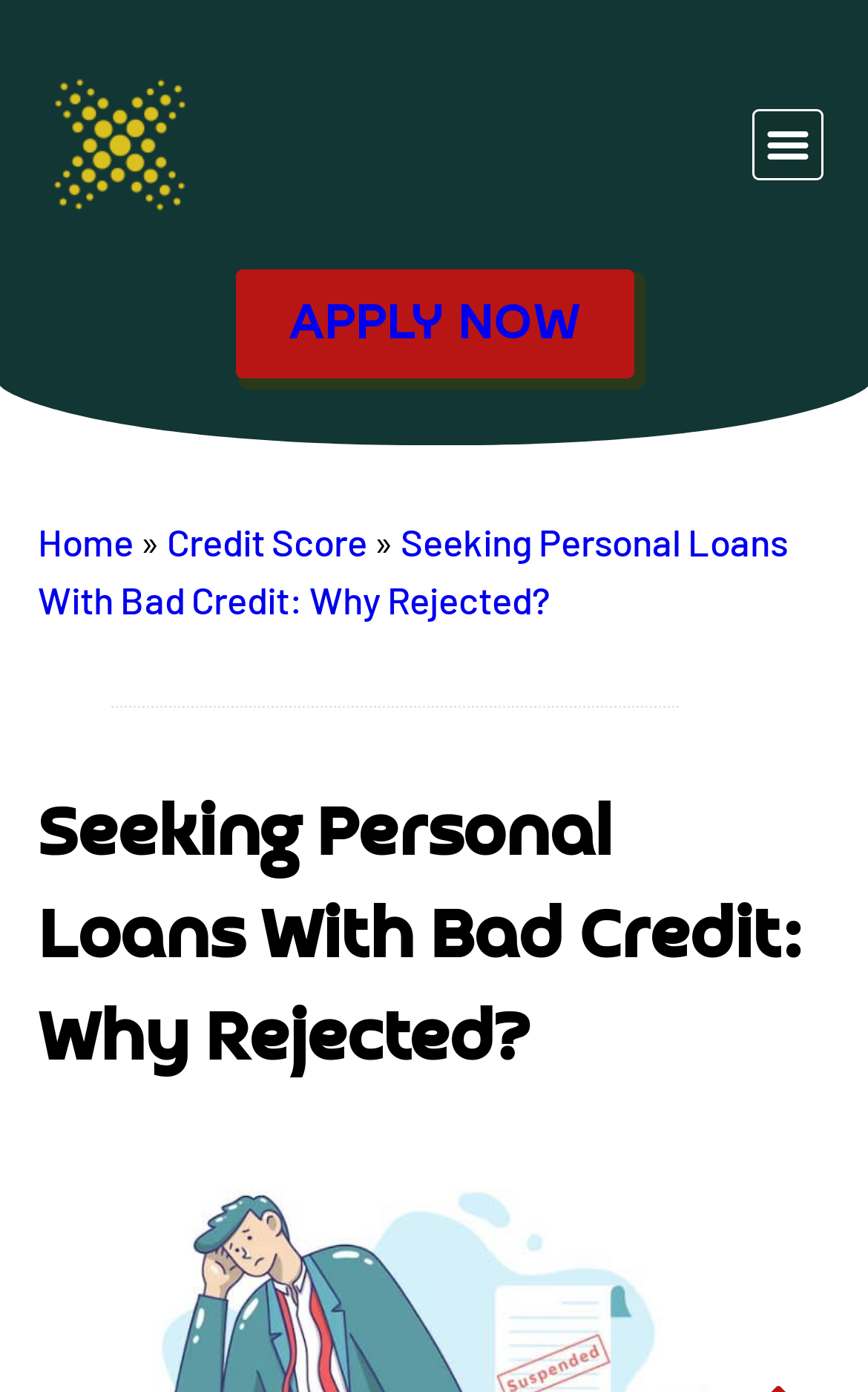What is the position of the logo on the webpage?
Can you provide a detailed and comprehensive answer to the question?

According to the bounding box coordinates, the logo is located at [0.051, 0.048, 0.231, 0.16], which indicates that it is positioned at the top-left corner of the webpage.